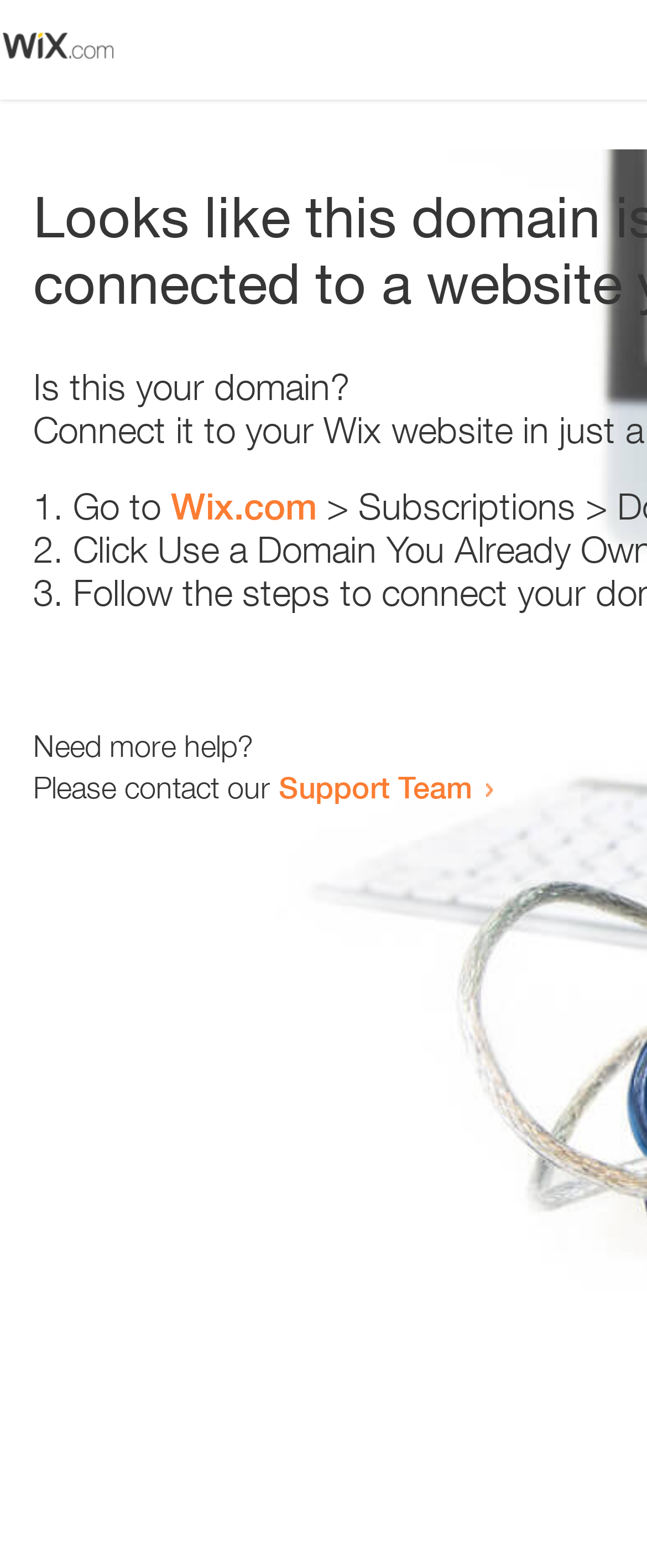Consider the image and give a detailed and elaborate answer to the question: 
What is the domain in question?

The question is asking about the domain being referred to in the webpage. Based on the text 'Is this your domain?' on the webpage, we can infer that the domain in question is the one being asked about.